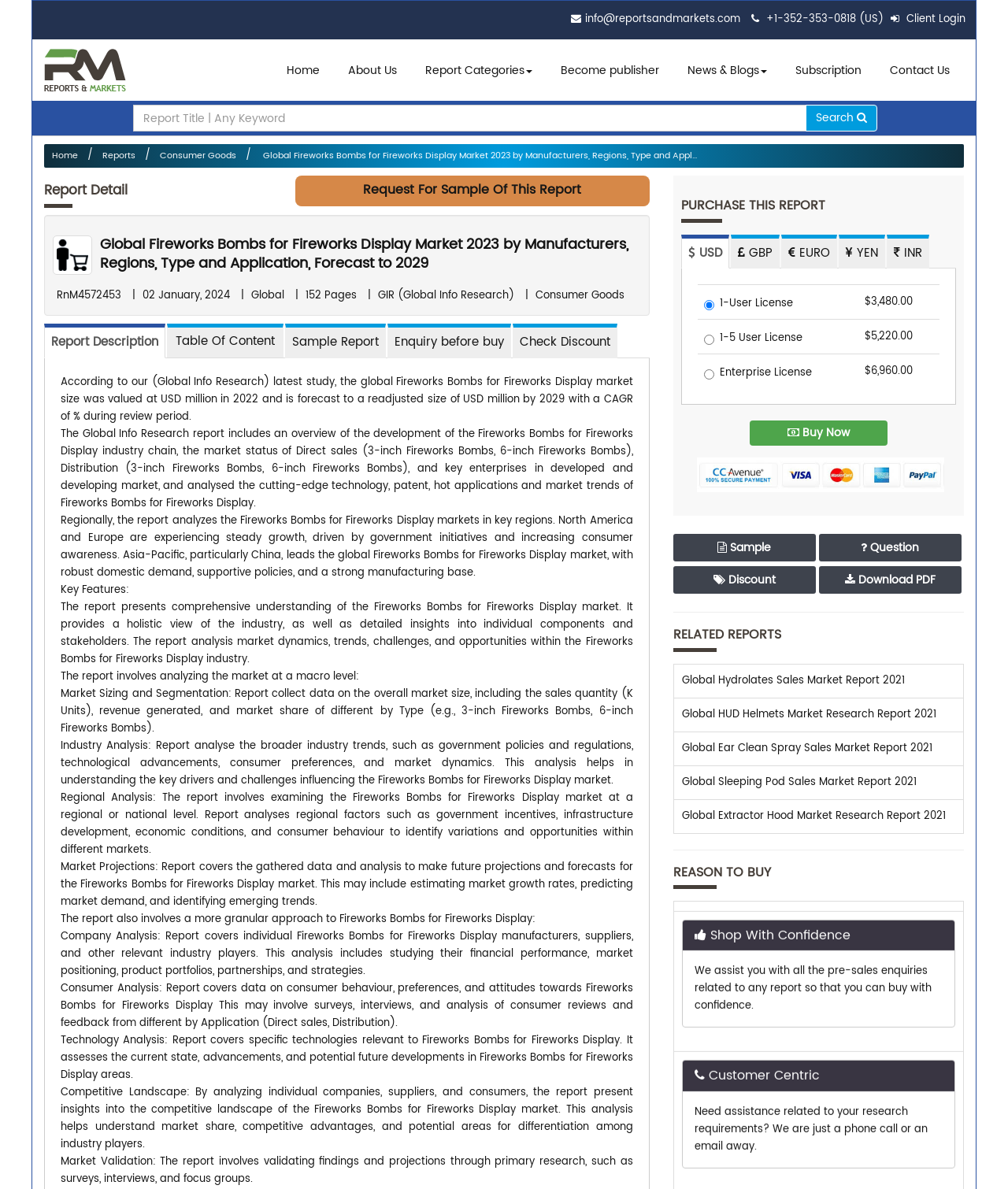What is the price of the 1-User License of the report?
Utilize the image to construct a detailed and well-explained answer.

The price of the 1-User License of the report can be found in the table with the heading 'PURCHASE THIS REPORT', which lists the prices of different licenses, including the 1-User License priced at $3,480.00.